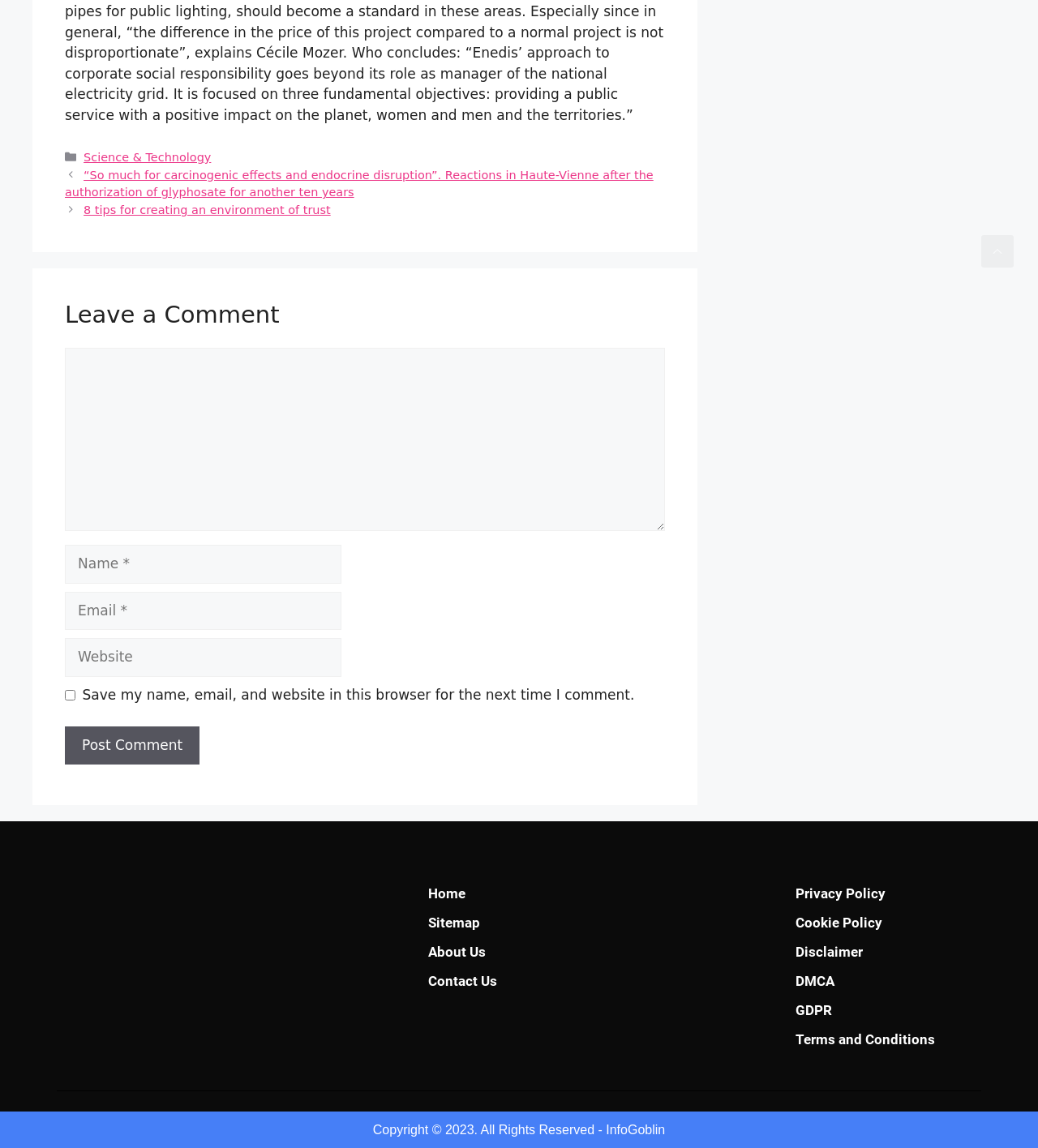Please identify the bounding box coordinates of the region to click in order to complete the task: "Enter a comment". The coordinates must be four float numbers between 0 and 1, specified as [left, top, right, bottom].

[0.062, 0.303, 0.641, 0.462]